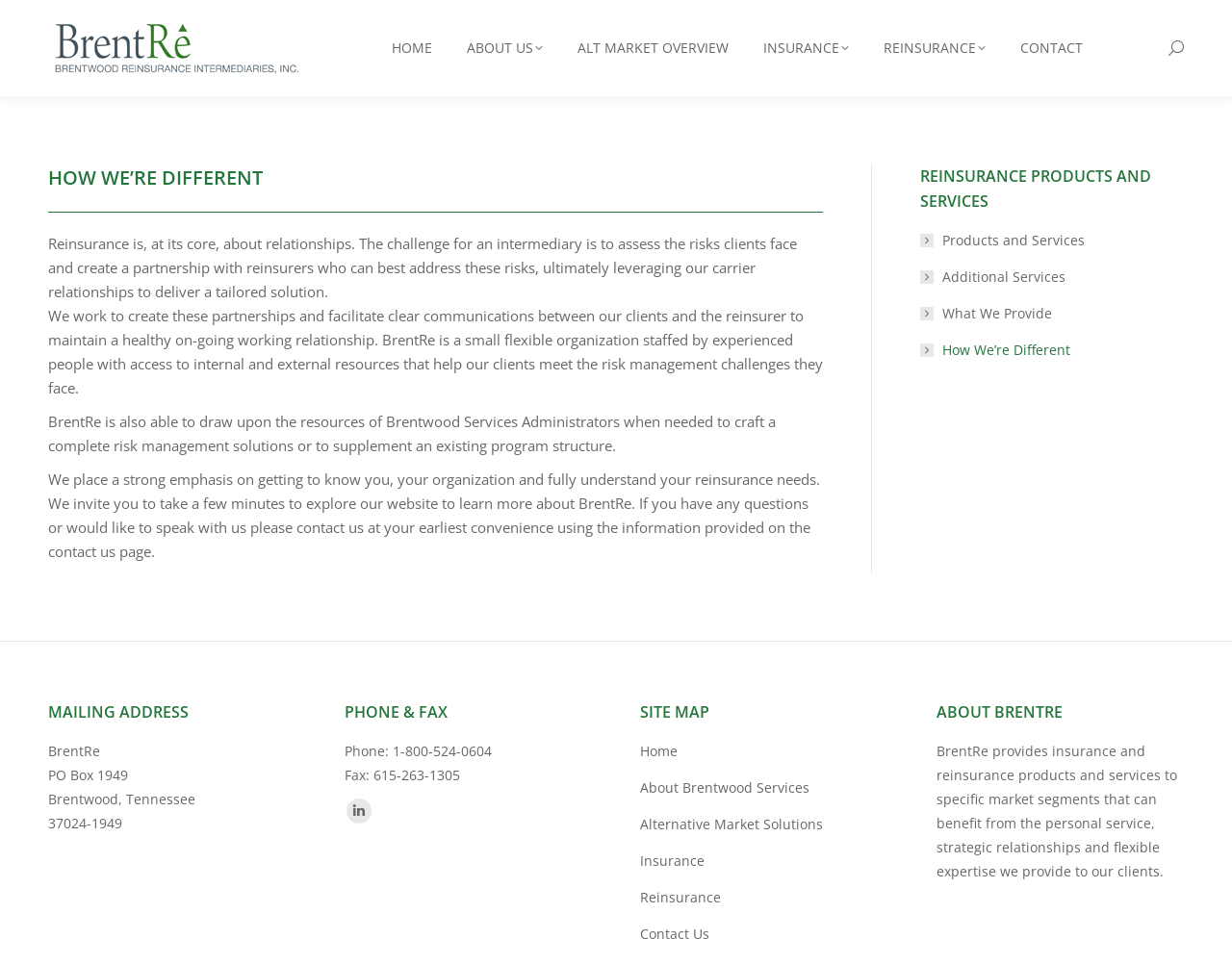Please find the bounding box coordinates of the section that needs to be clicked to achieve this instruction: "Contact BrentRe".

[0.825, 0.037, 0.882, 0.063]